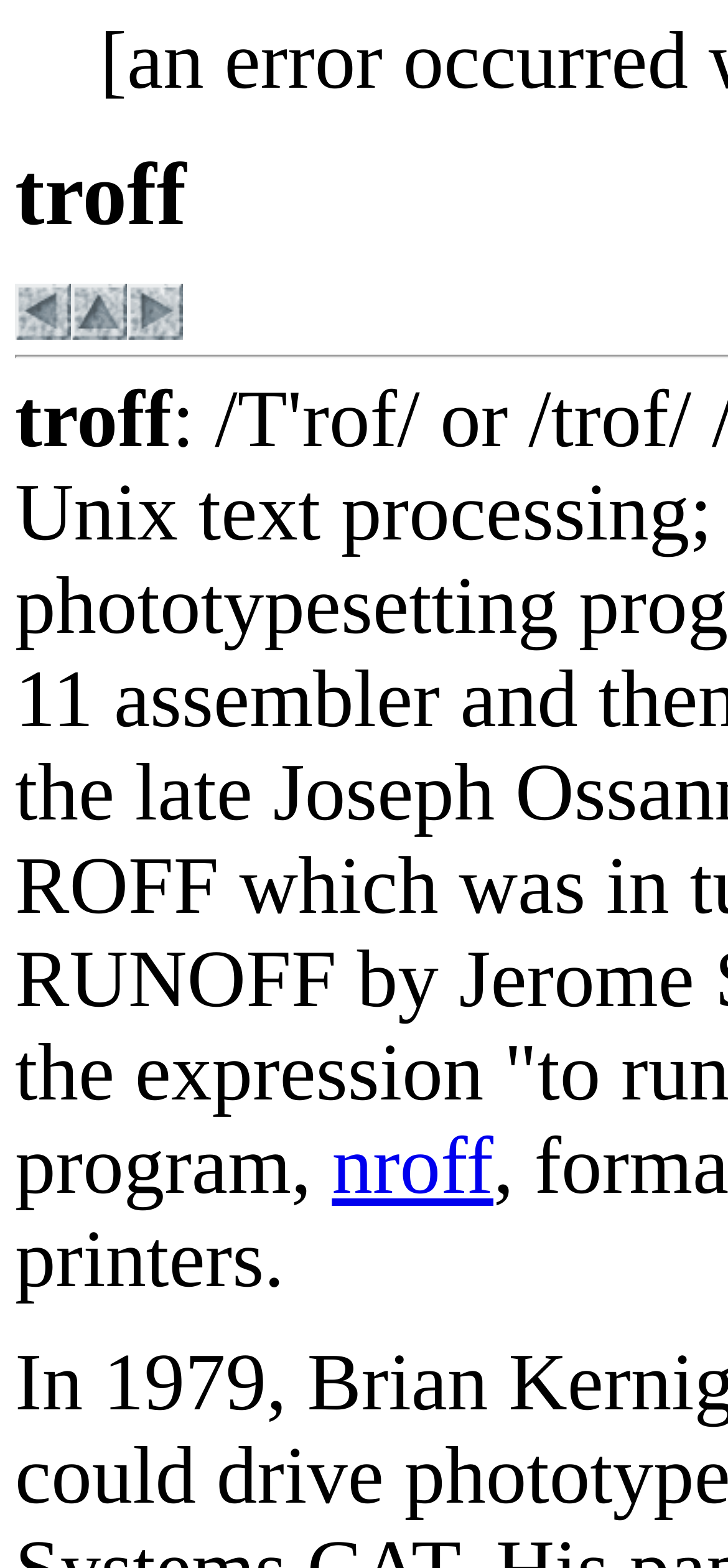Offer a meticulous caption that includes all visible features of the webpage.

The webpage appears to be a documentation or reference page about the "troff" node, with a focus on jargon. At the top left, there are three navigation links: "prev", "up", and "next", each accompanied by an image. The "prev" link is located at the top left corner, followed by the "up" link, and then the "next" link to its right. 

Below the navigation links, there is a prominent heading or title that reads "troff". This title takes up a significant portion of the top section of the page. 

Further down the page, there is a link to "nroff", which is positioned near the bottom right corner of the page.